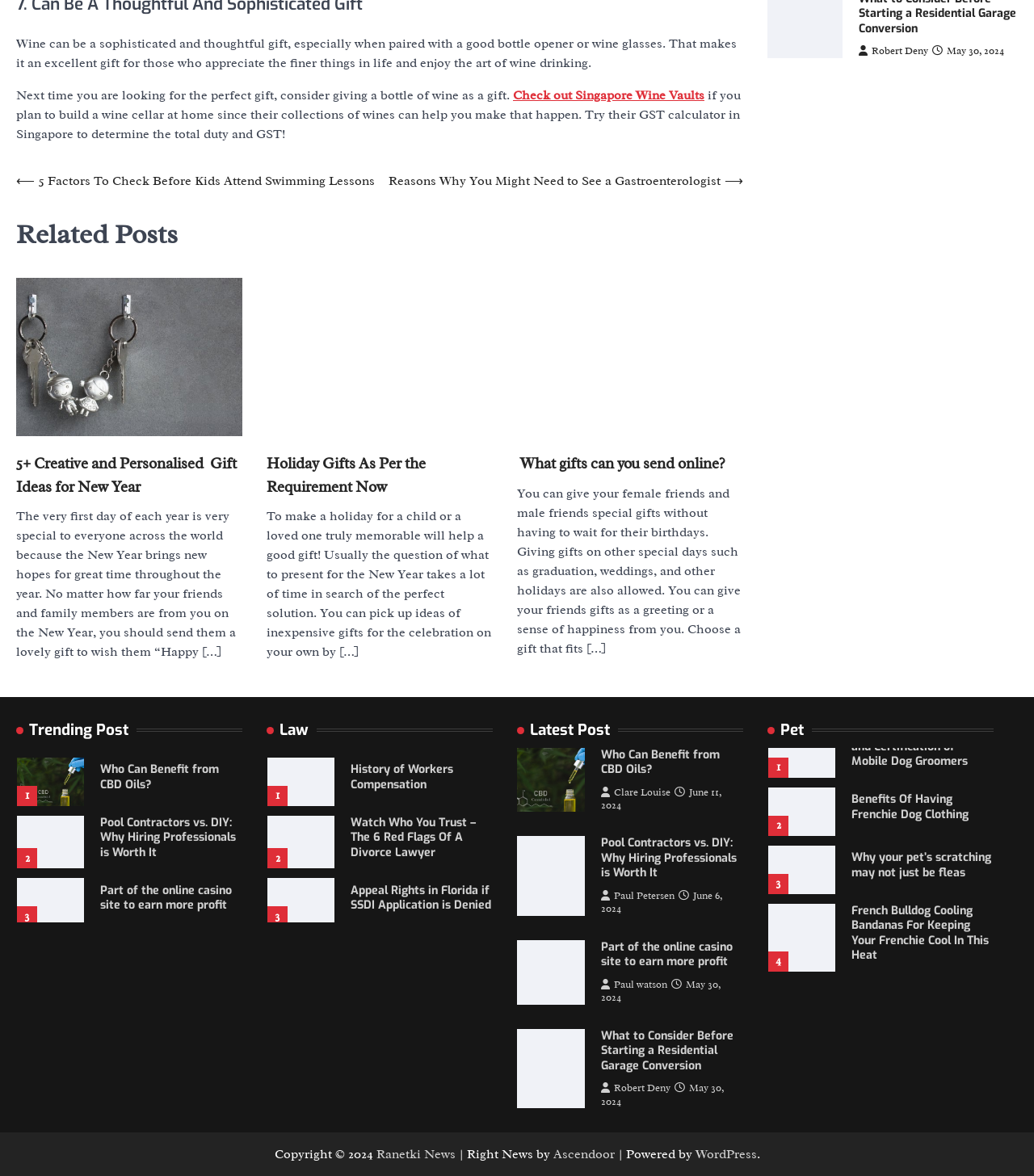What is the topic of the first article?
Carefully analyze the image and provide a thorough answer to the question.

The first article is about wine as a gift, and it provides suggestions for wine-related gifts, such as a good bottle opener or wine glasses.